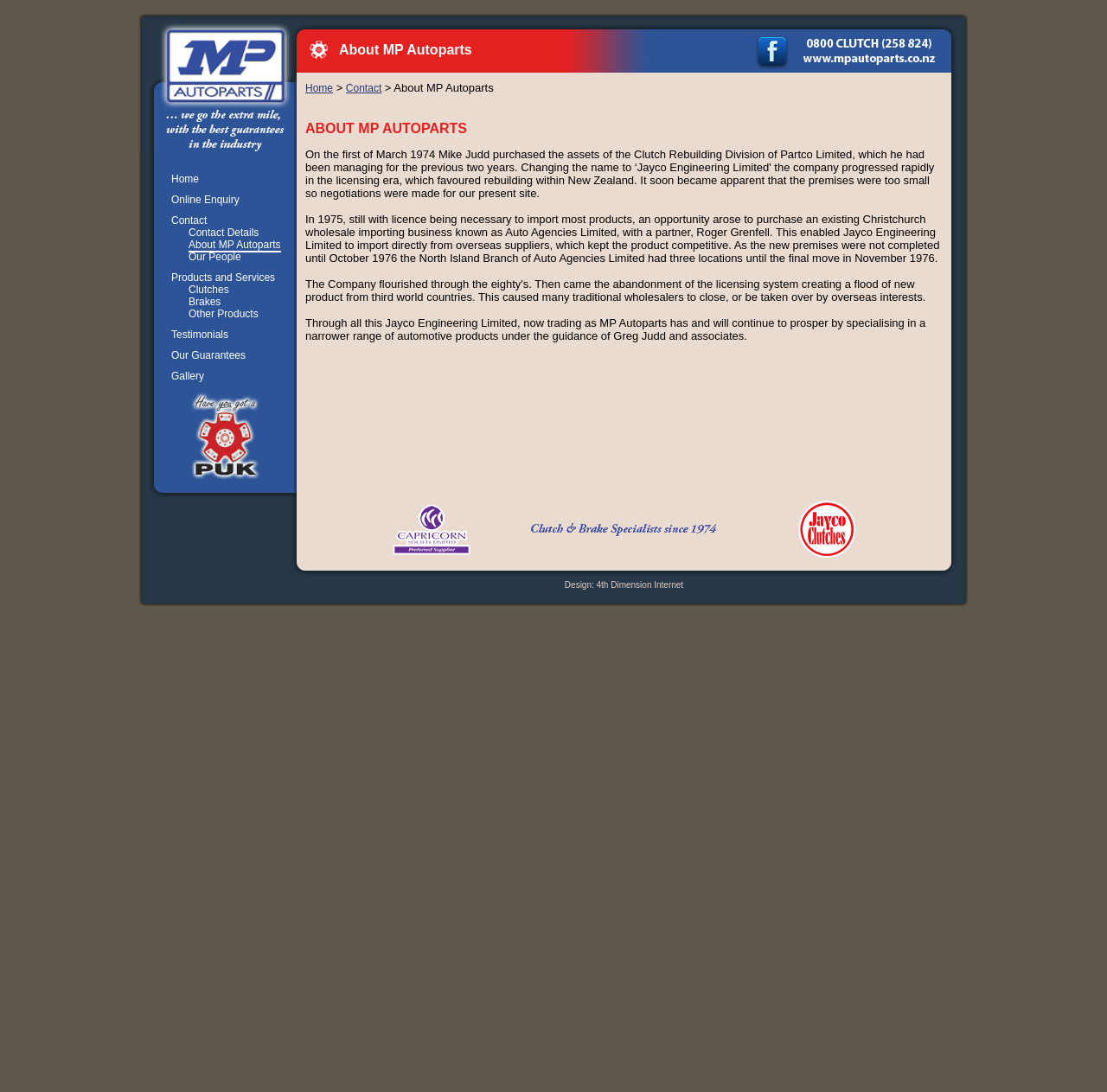Identify the bounding box coordinates for the element that needs to be clicked to fulfill this instruction: "Click the 'Home' link". Provide the coordinates in the format of four float numbers between 0 and 1: [left, top, right, bottom].

[0.155, 0.158, 0.18, 0.169]